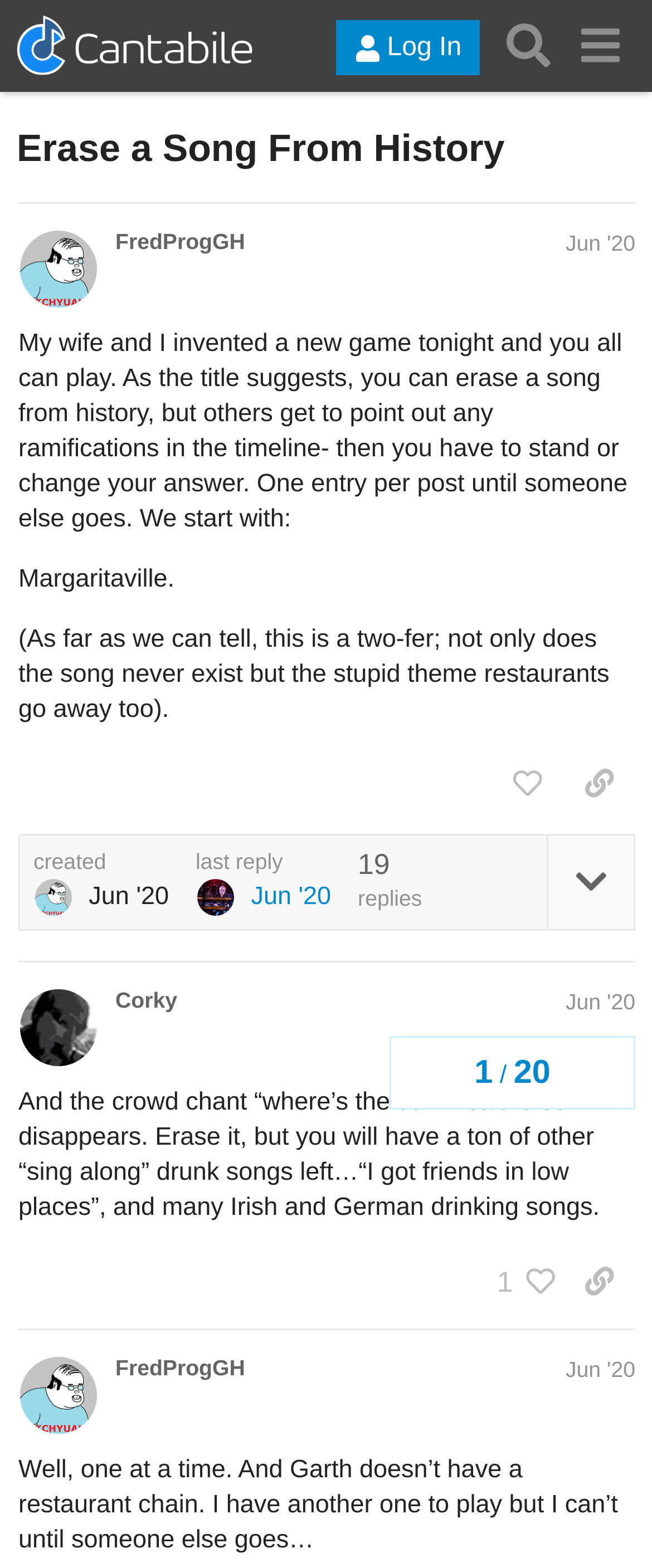Please identify the bounding box coordinates of the region to click in order to complete the task: "Log in to the community". The coordinates must be four float numbers between 0 and 1, specified as [left, top, right, bottom].

[0.516, 0.013, 0.736, 0.048]